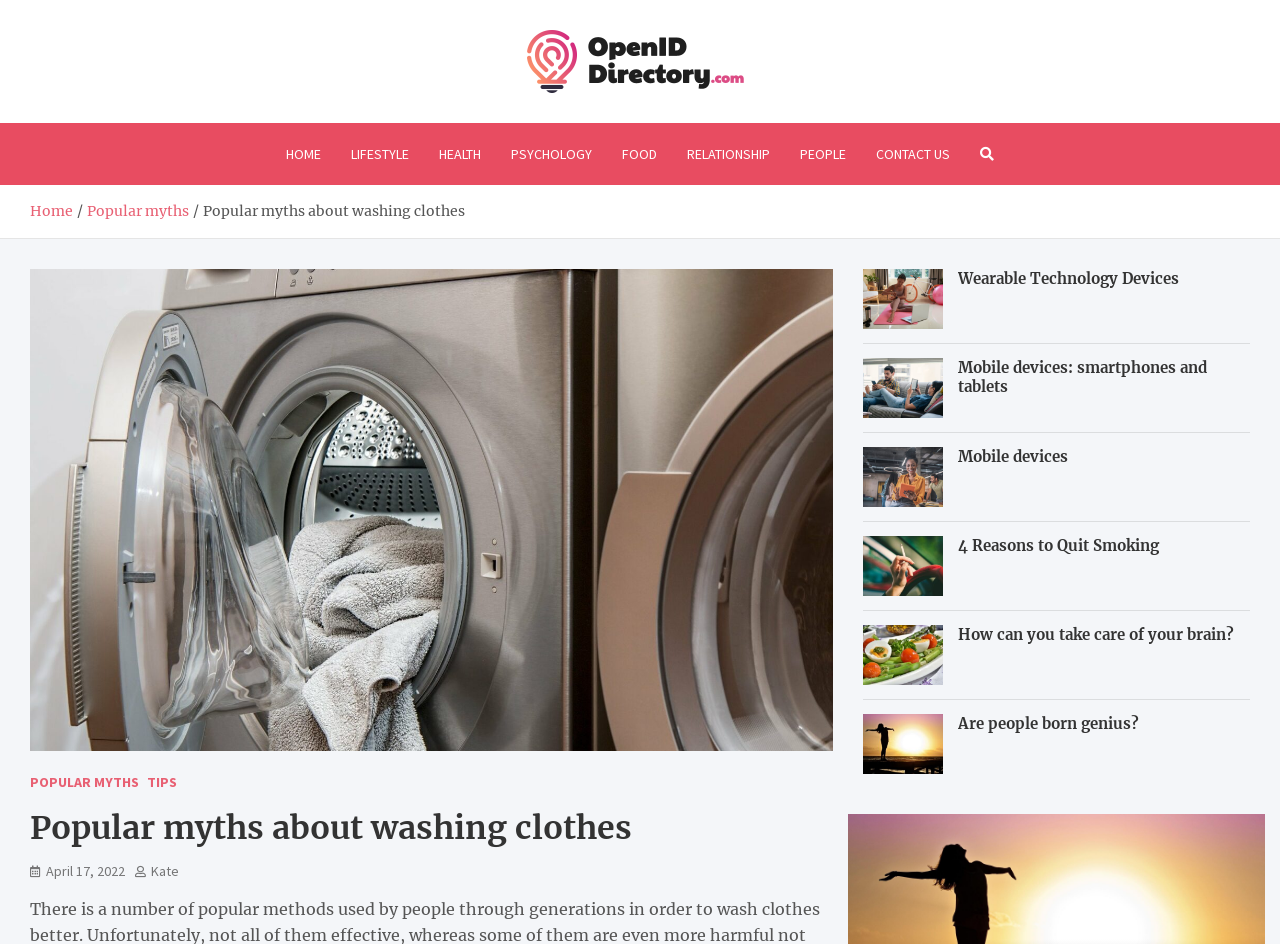What is the name of the website?
Based on the image, answer the question with as much detail as possible.

The name of the website can be found in the top-left corner of the webpage, where it says 'OpenIdDirectory.com' in a heading element.